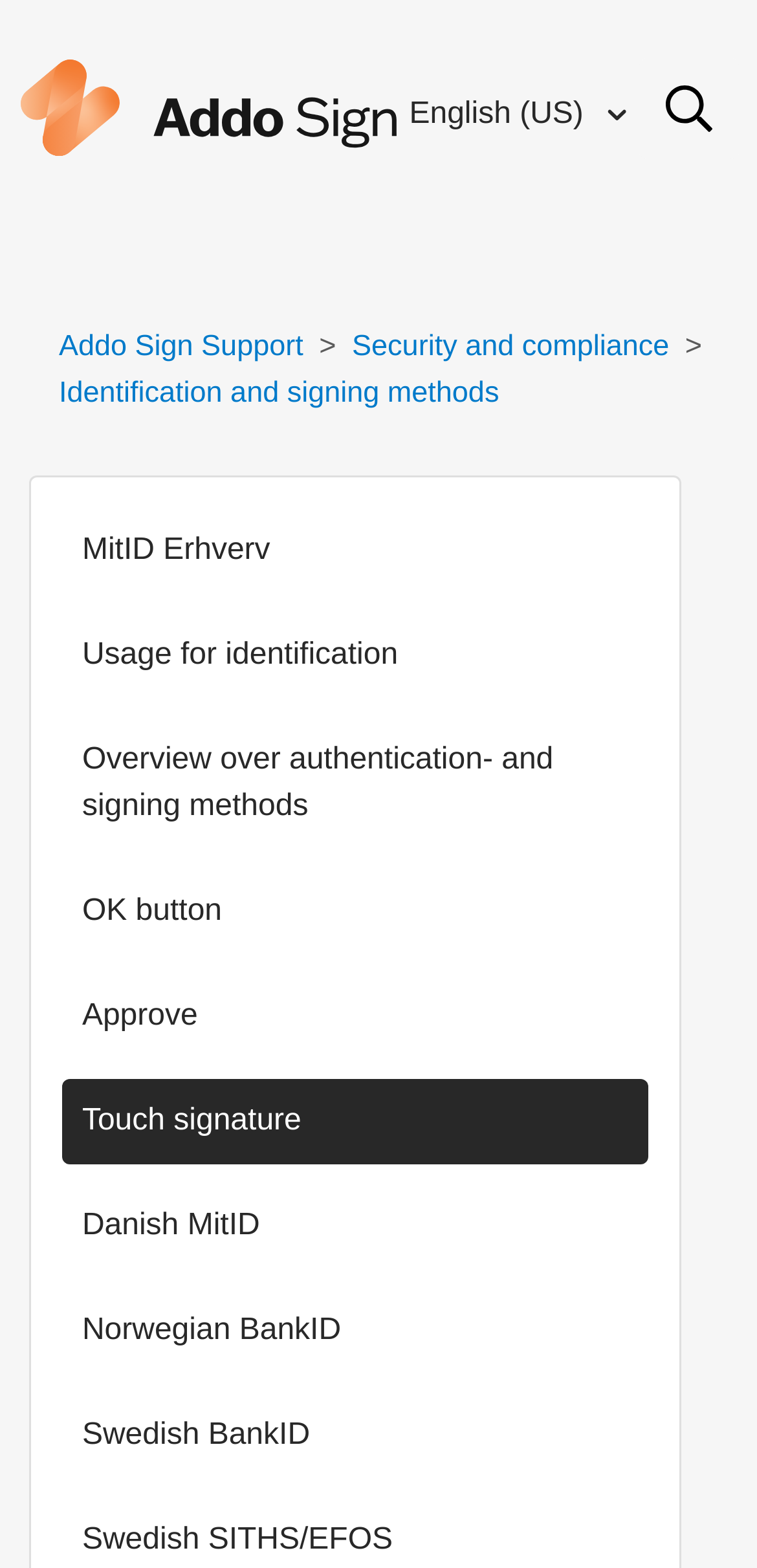What is the position of the logo?
Please ensure your answer is as detailed and informative as possible.

I determined the position of the logo by looking at the bounding box coordinates of the image element with the text 'Logo', which has a top-left coordinate of [0.025, 0.037] and a bottom-right coordinate of [0.525, 0.1], indicating that it is located at the top left of the webpage.